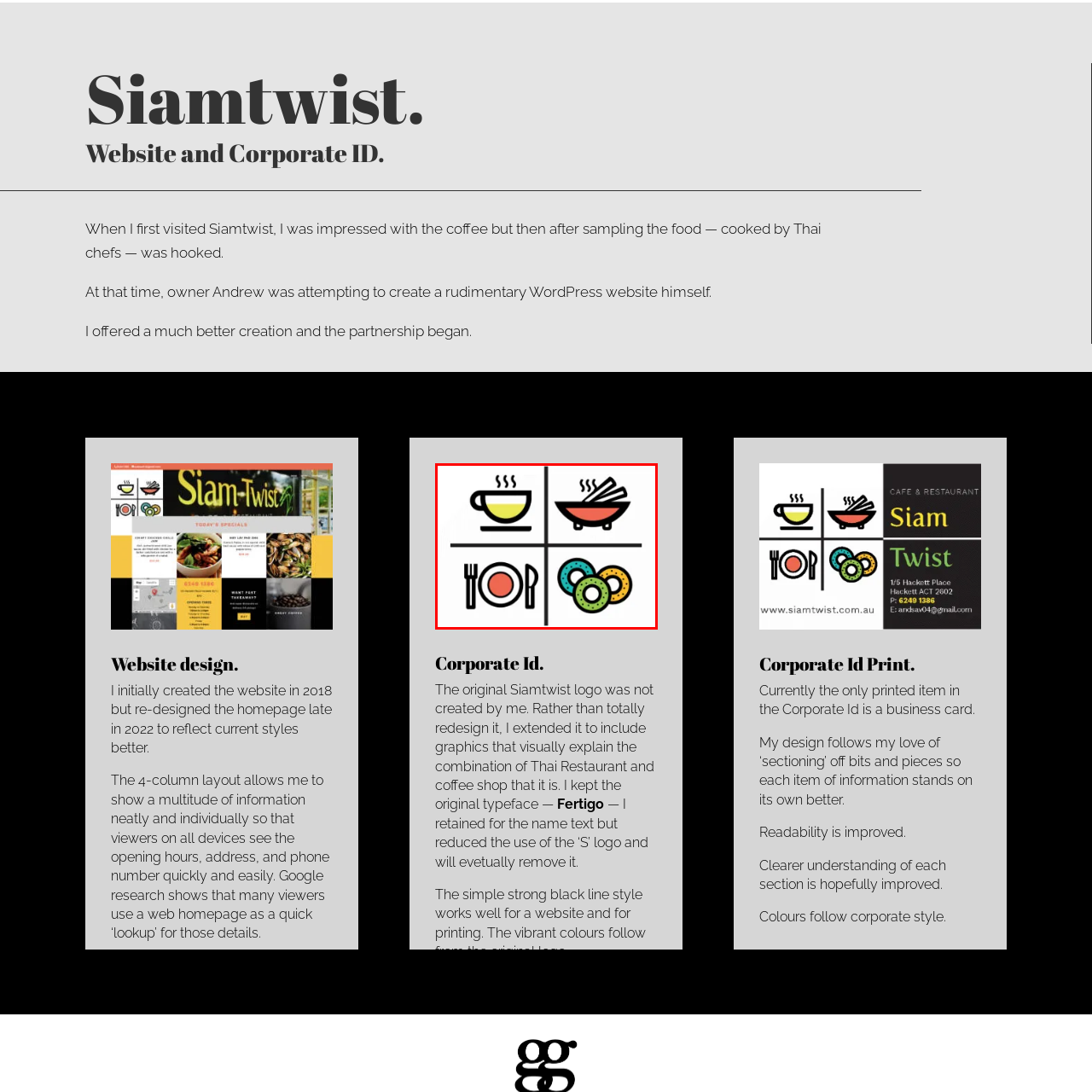Pay attention to the area highlighted by the red boundary and answer the question with a single word or short phrase: 
What type of cuisine is hinted at in the top right quadrant?

Asian